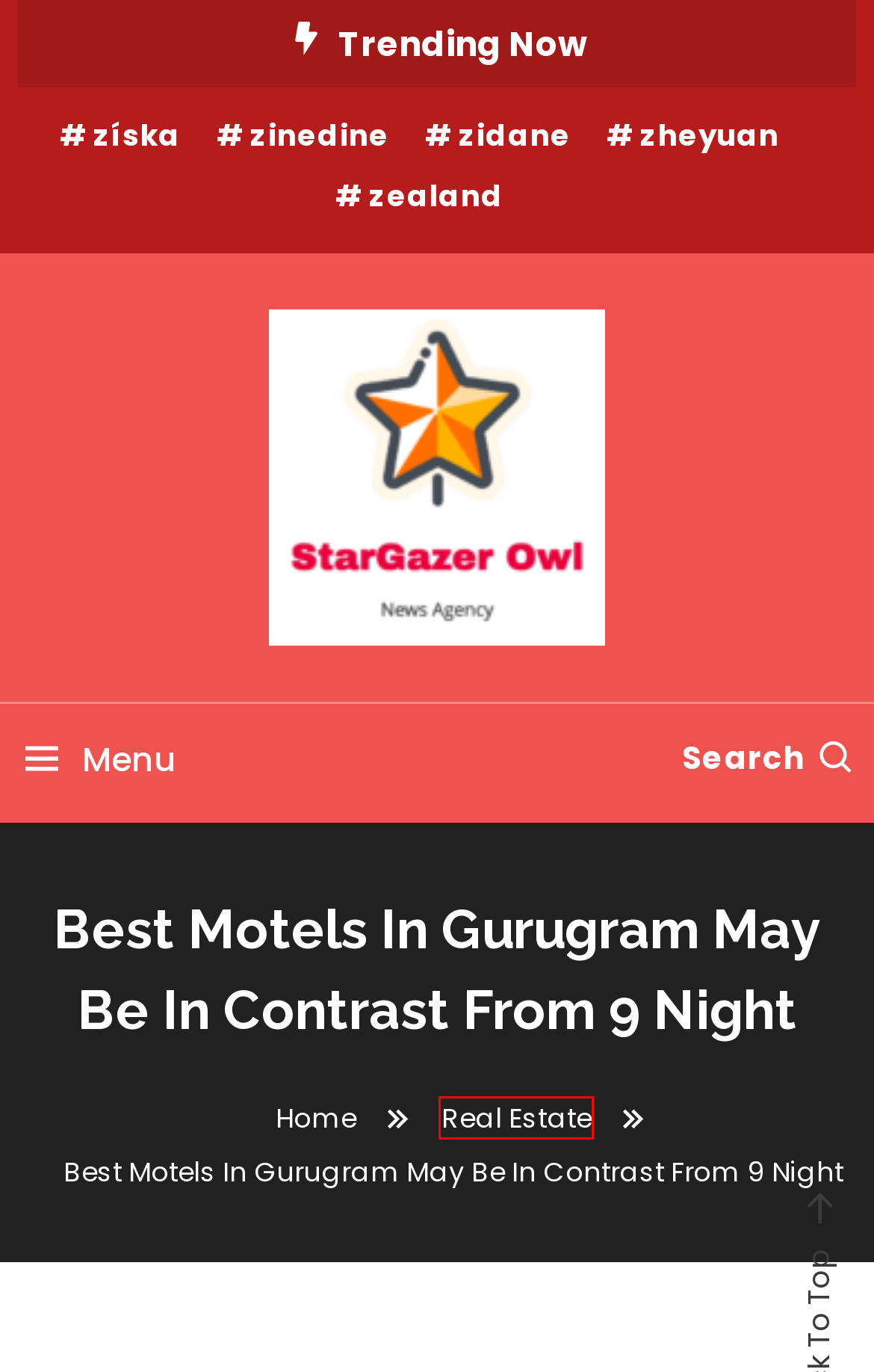Examine the screenshot of the webpage, noting the red bounding box around a UI element. Pick the webpage description that best matches the new page after the element in the red bounding box is clicked. Here are the candidates:
A. zinedine - Stargazer owl
B. Real Estate - Stargazer owl
C. zealand - Stargazer owl
D. zheyuan - Stargazer owl
E. zidane - Stargazer owl
F. získa - Stargazer owl
G. Discover the Top 5 Hotels in Tulum for an Unforgettable Stay - Stargazer owl
H. Stargazer owl -

B